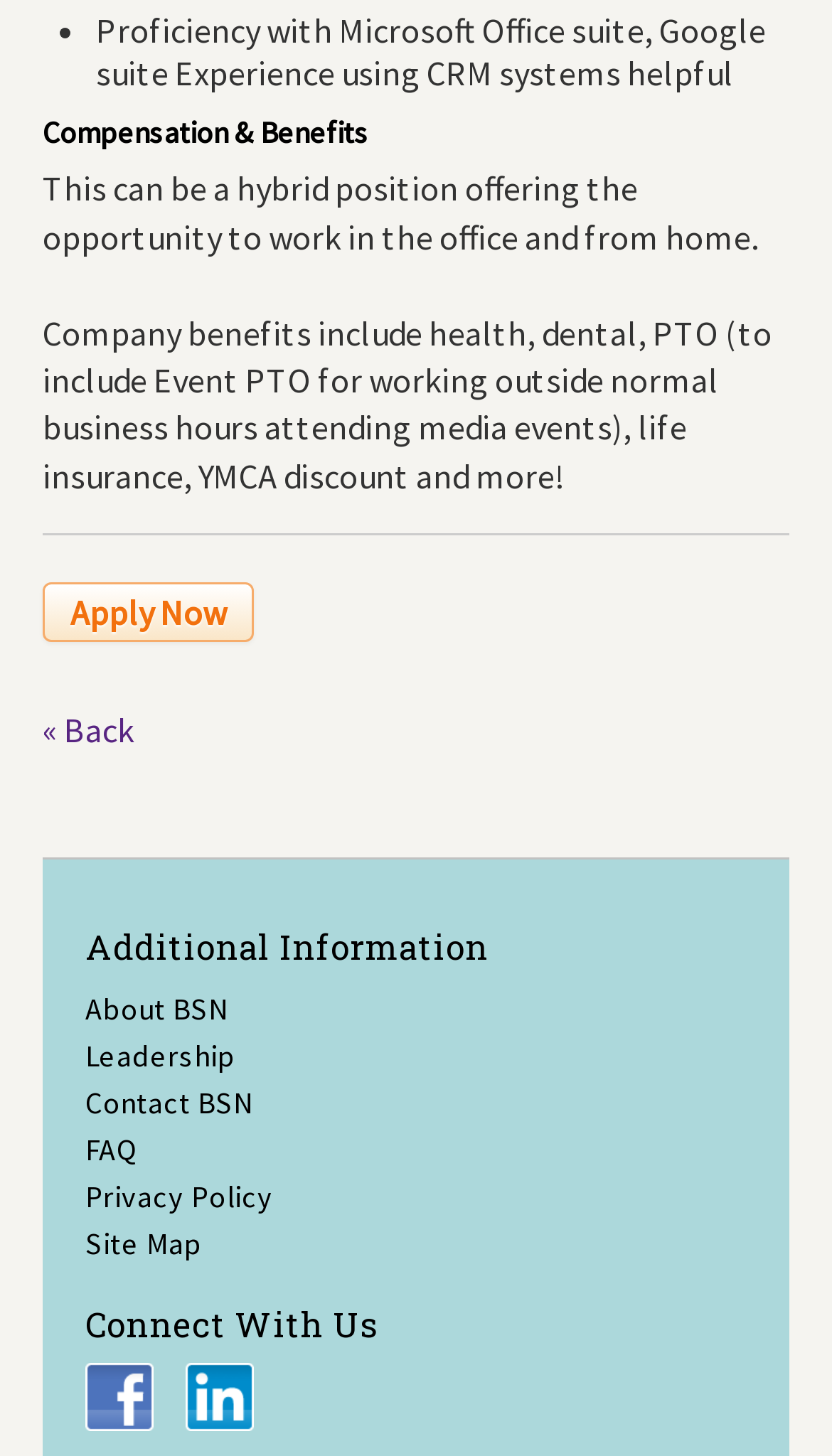Answer the question using only one word or a concise phrase: What is the benefit of working for the company?

Health, dental, PTO, life insurance